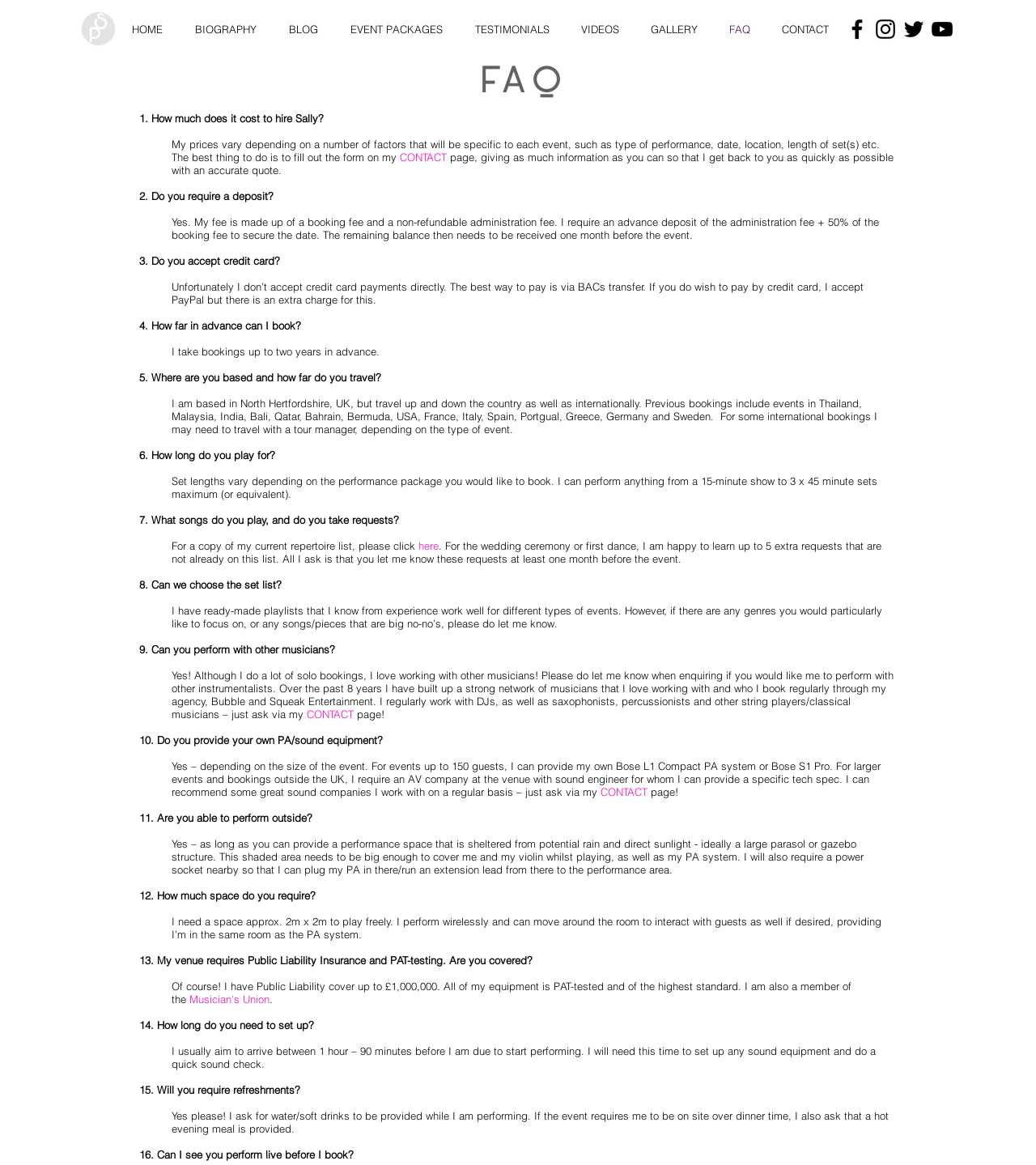Provide a short answer using a single word or phrase for the following question: 
How many FAQs are listed on this webpage?

16